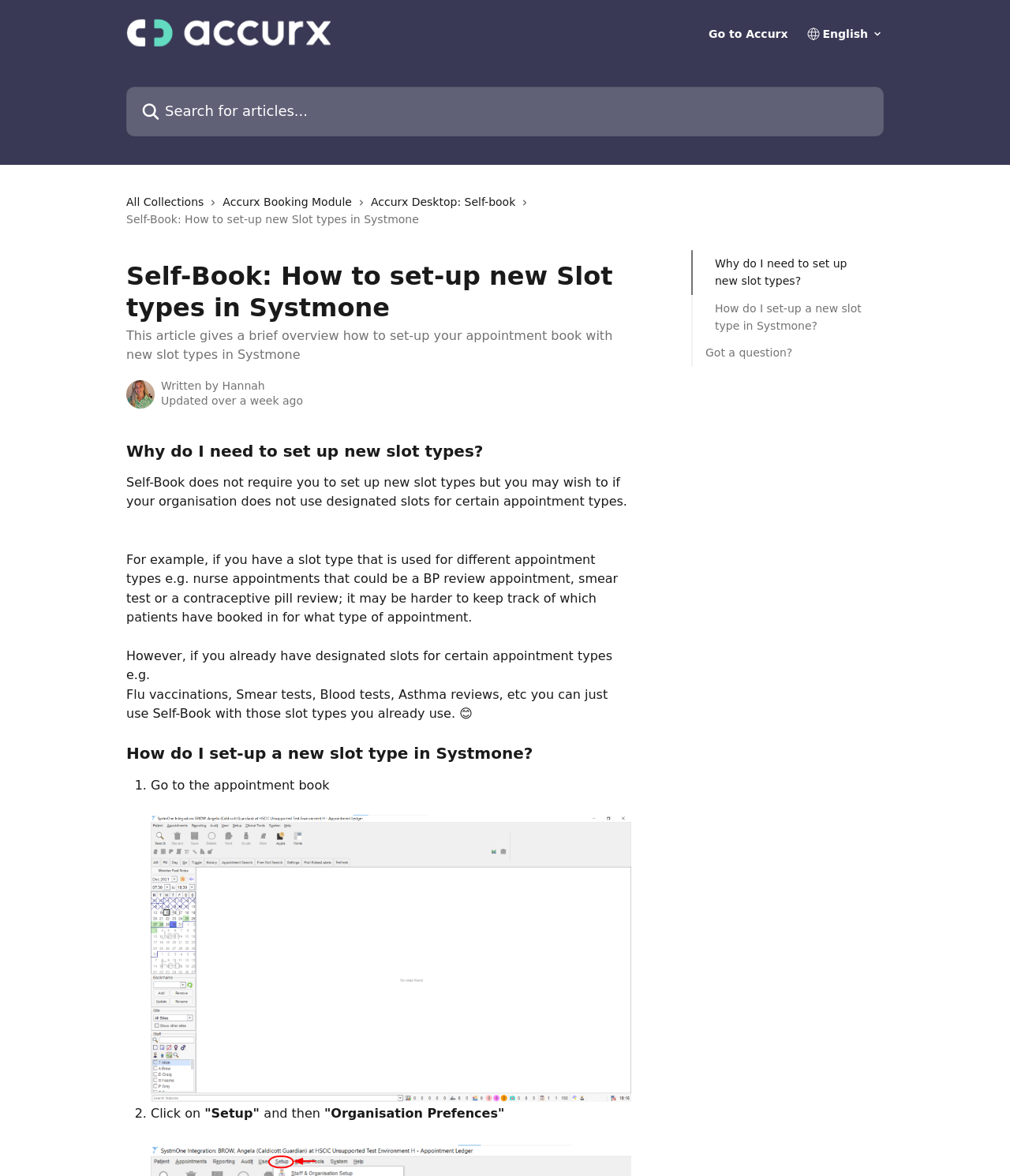Please determine the bounding box coordinates of the section I need to click to accomplish this instruction: "Open Intercom Messenger".

[0.947, 0.813, 0.984, 0.845]